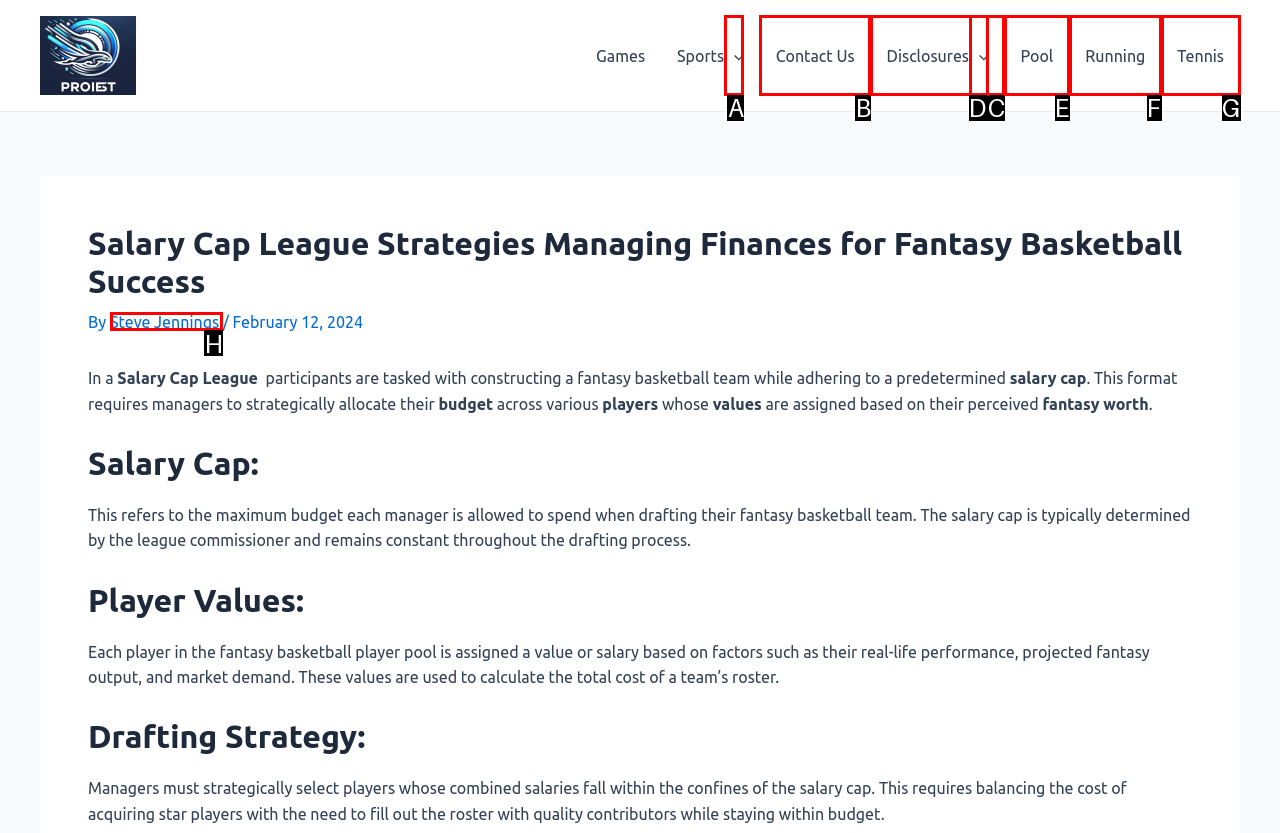Select the letter of the UI element that matches this task: Read the article by Steve Jennings
Provide the answer as the letter of the correct choice.

H